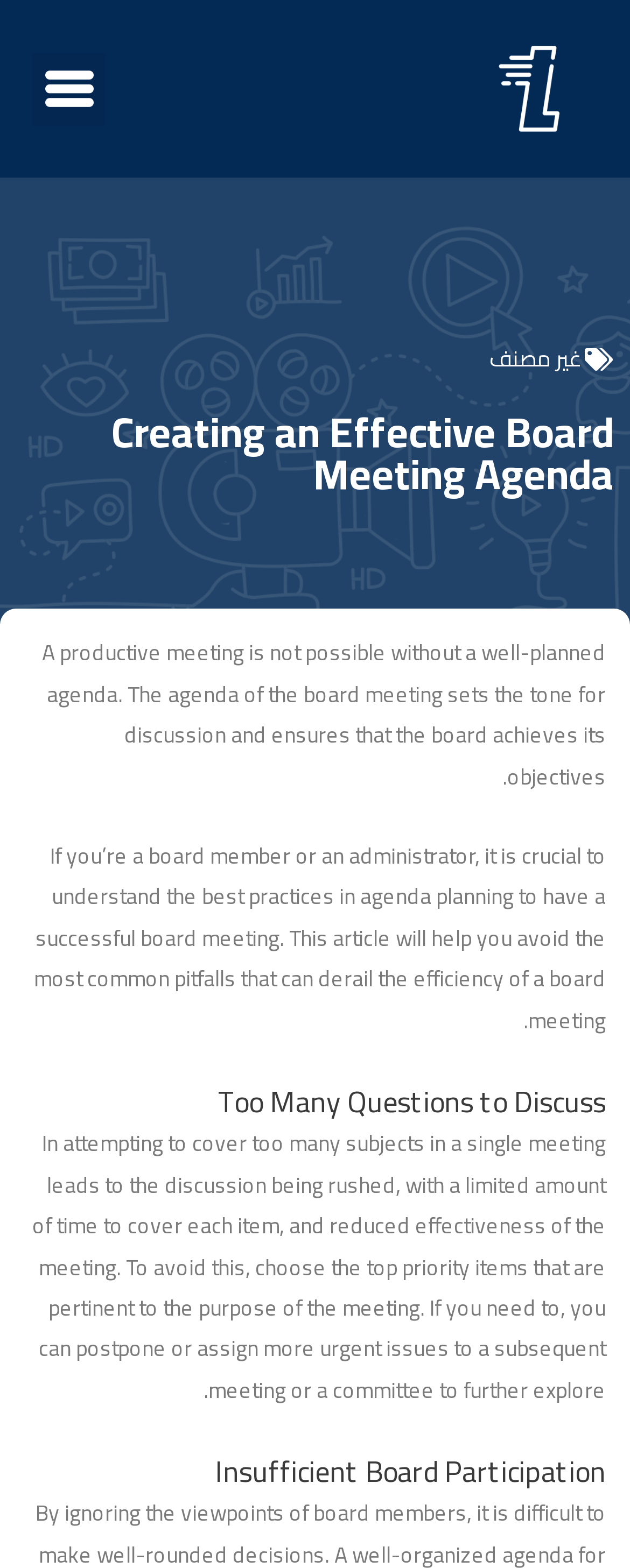Identify the bounding box of the UI element described as follows: "غير مصنف". Provide the coordinates as four float numbers in the range of 0 to 1 [left, top, right, bottom].

[0.777, 0.215, 0.926, 0.242]